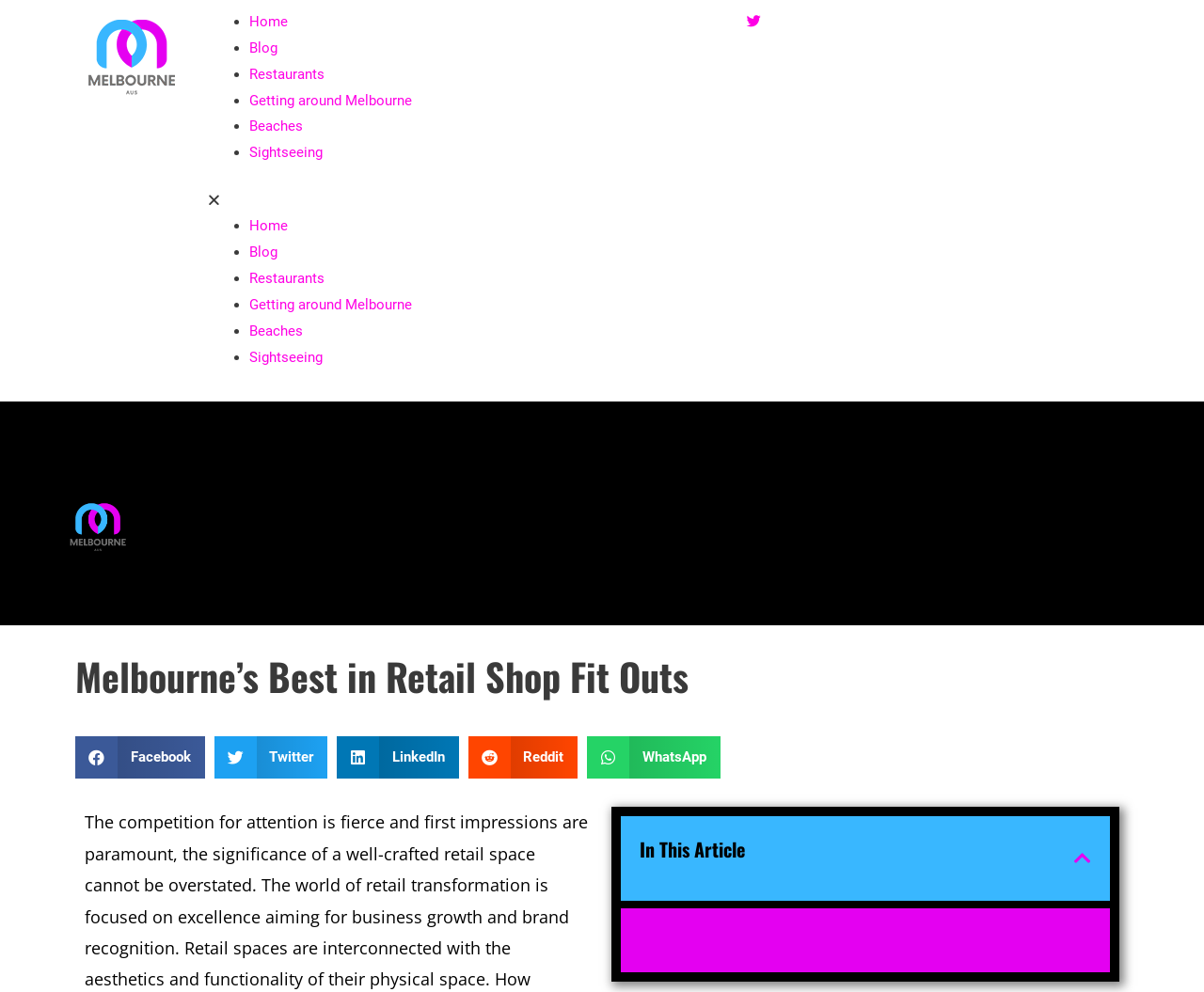Answer with a single word or phrase: 
What is the title of the section below the social media sharing buttons?

In This Article